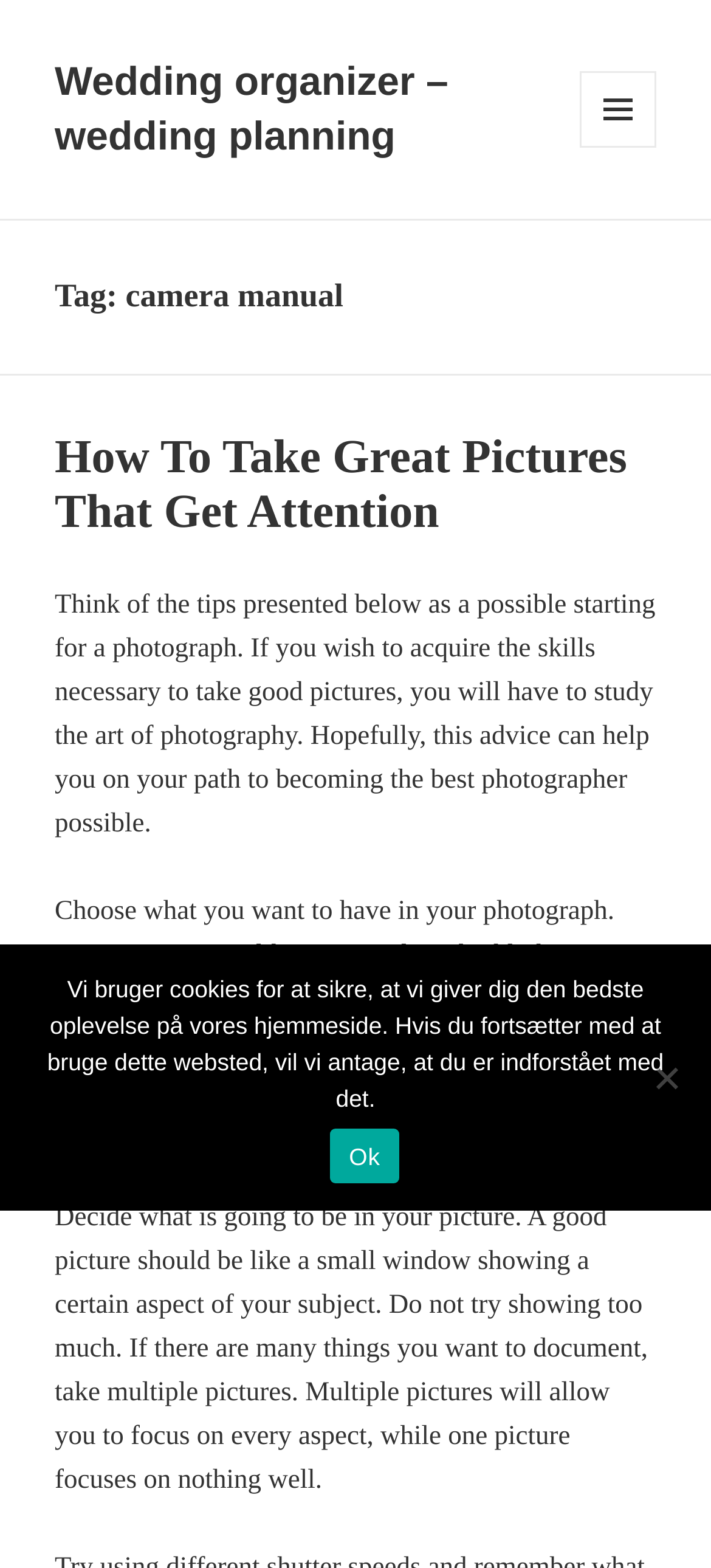With reference to the screenshot, provide a detailed response to the question below:
Is the article part of a series?

The text 'If you want to give a more general impression of something, take a series of pictures, rather than a single photograph with no real focus or details.' suggests that the article may be part of a series, as it mentions taking multiple pictures to document different aspects of a subject.